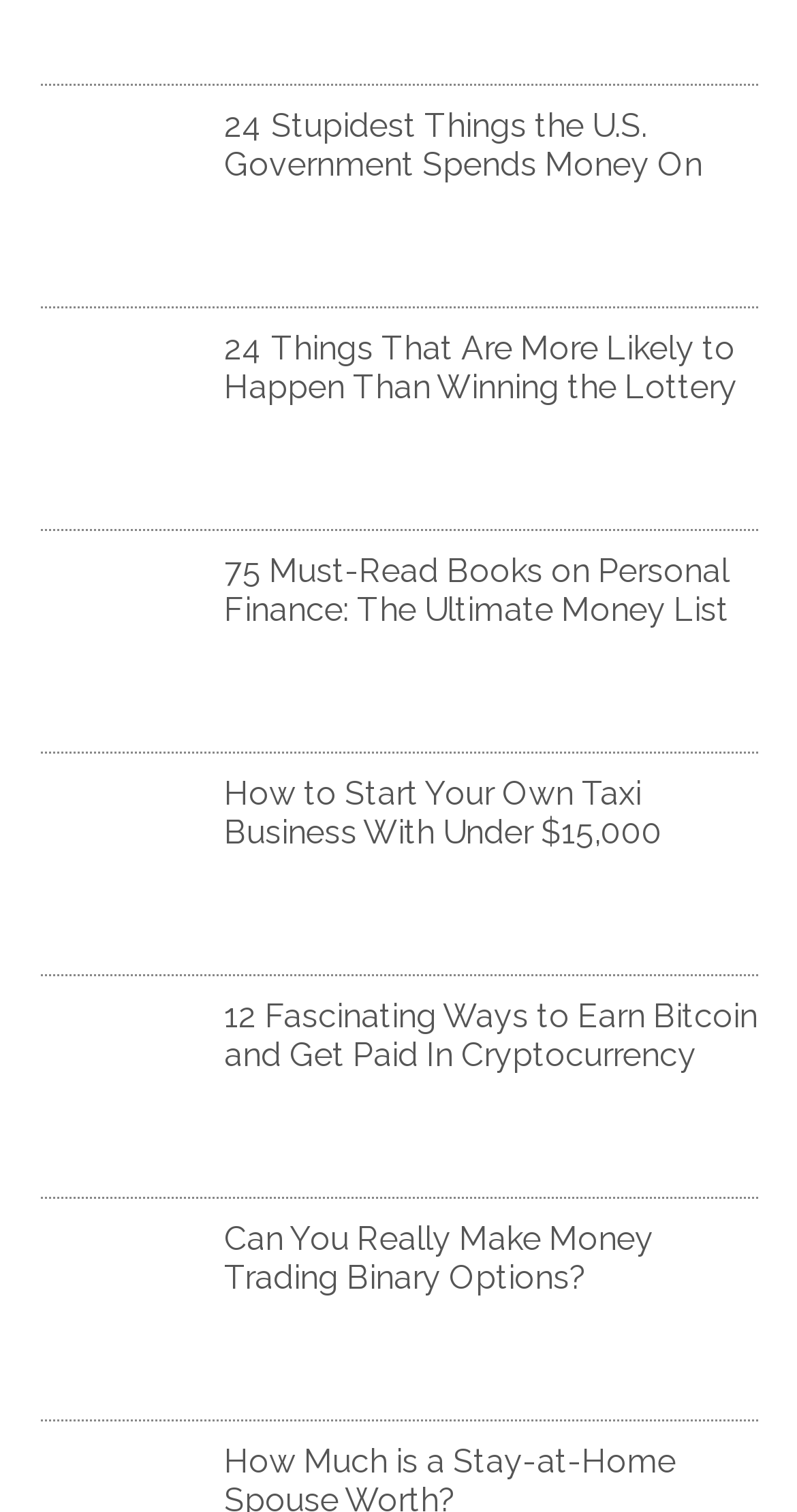Provide the bounding box coordinates of the HTML element described as: "alt="robert kiyosaki fraud scam legitimate"". The bounding box coordinates should be four float numbers between 0 and 1, i.e., [left, top, right, bottom].

[0.05, 0.01, 0.281, 0.036]